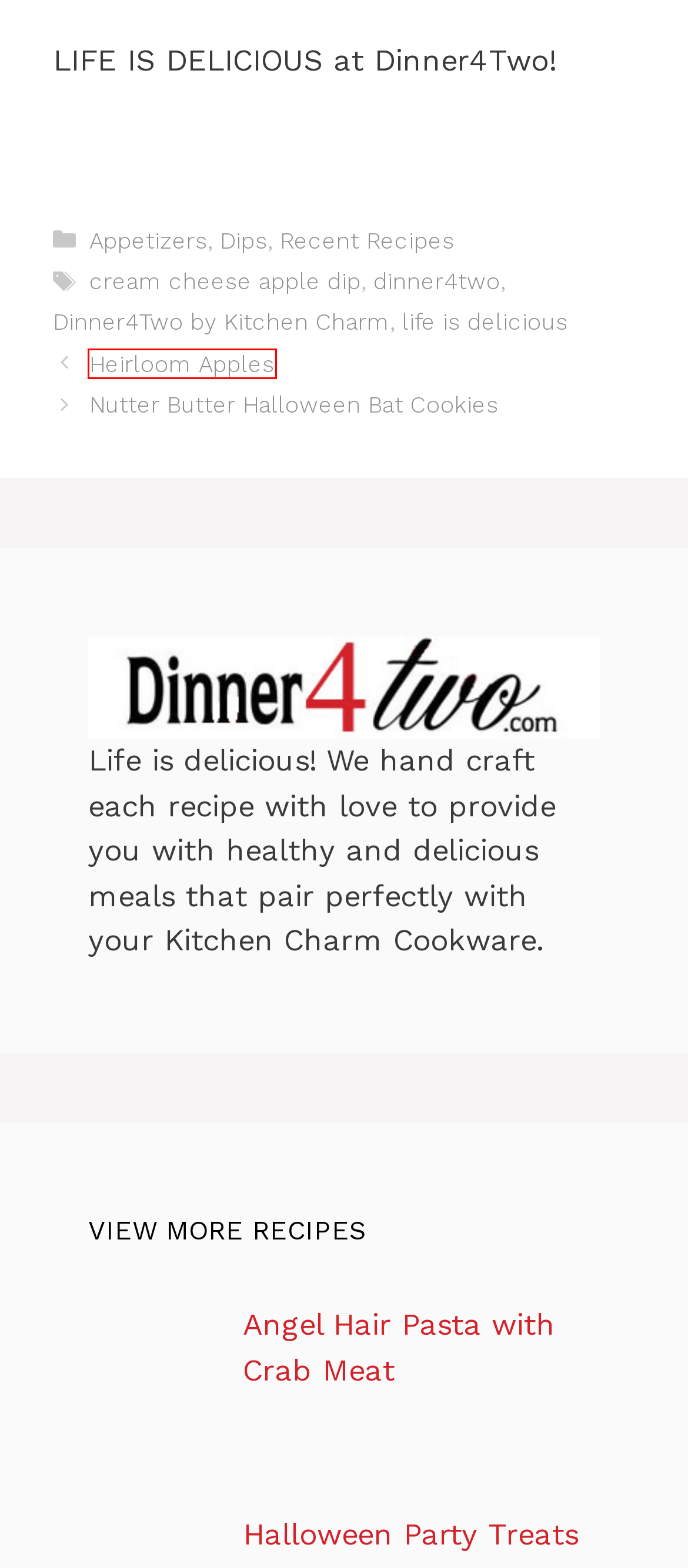Given a screenshot of a webpage with a red bounding box around an element, choose the most appropriate webpage description for the new page displayed after clicking the element within the bounding box. Here are the candidates:
A. dinner4two - Dinner 4 Two
B. Appetizers - Dinner 4 Two
C. Recent Recipes - Dinner 4 Two
D. Angel Hair Pasta with Crab Meat - Dinner 4 Two
E. Heirloom Apples - Dinner 4 Two
F. Dips - Dinner 4 Two
G. life is delicious - Dinner 4 Two
H. cream cheese apple dip - Dinner 4 Two

E